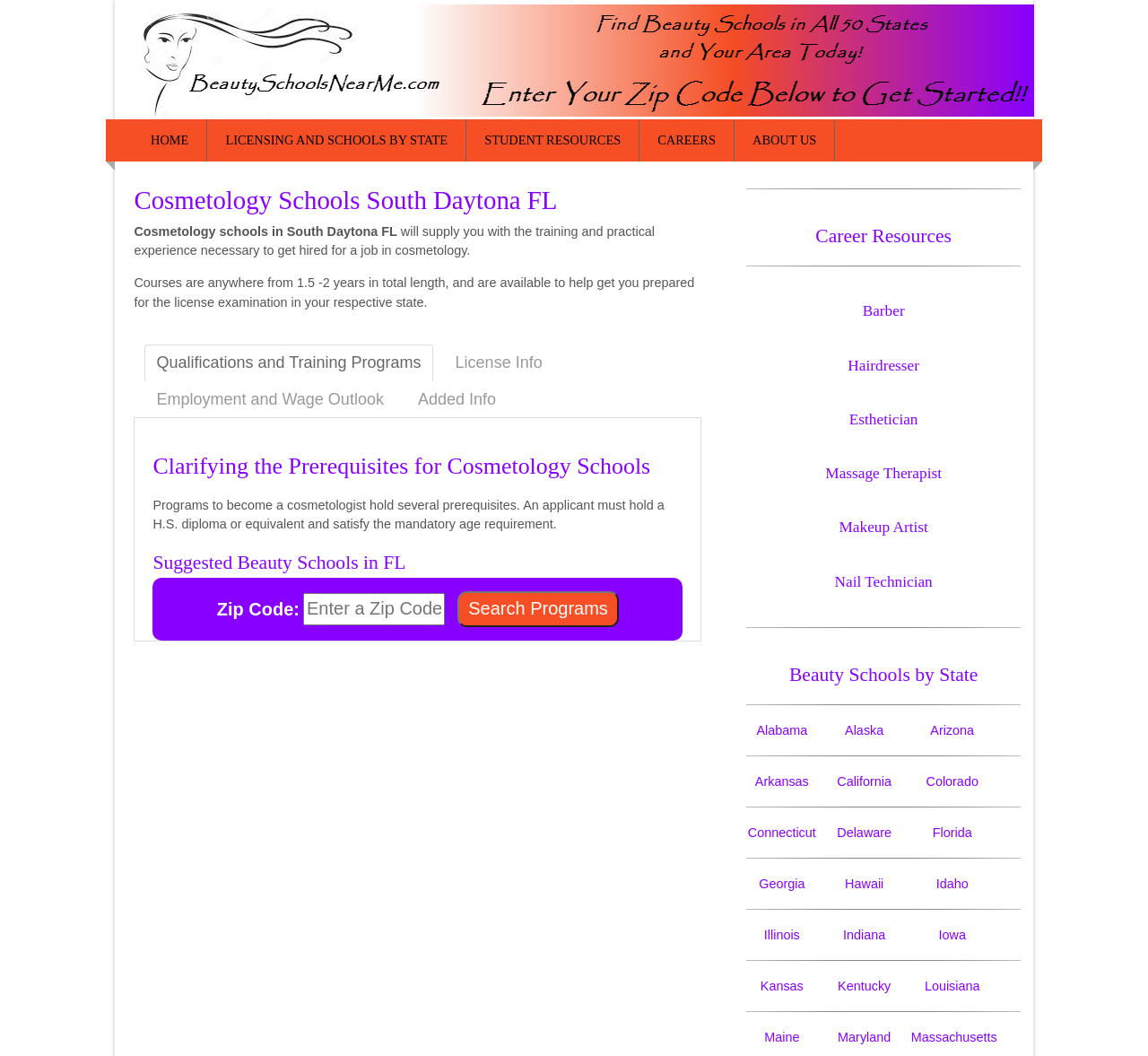Locate the bounding box coordinates of the item that should be clicked to fulfill the instruction: "Get information about Ahoskie Health & Rehab".

None